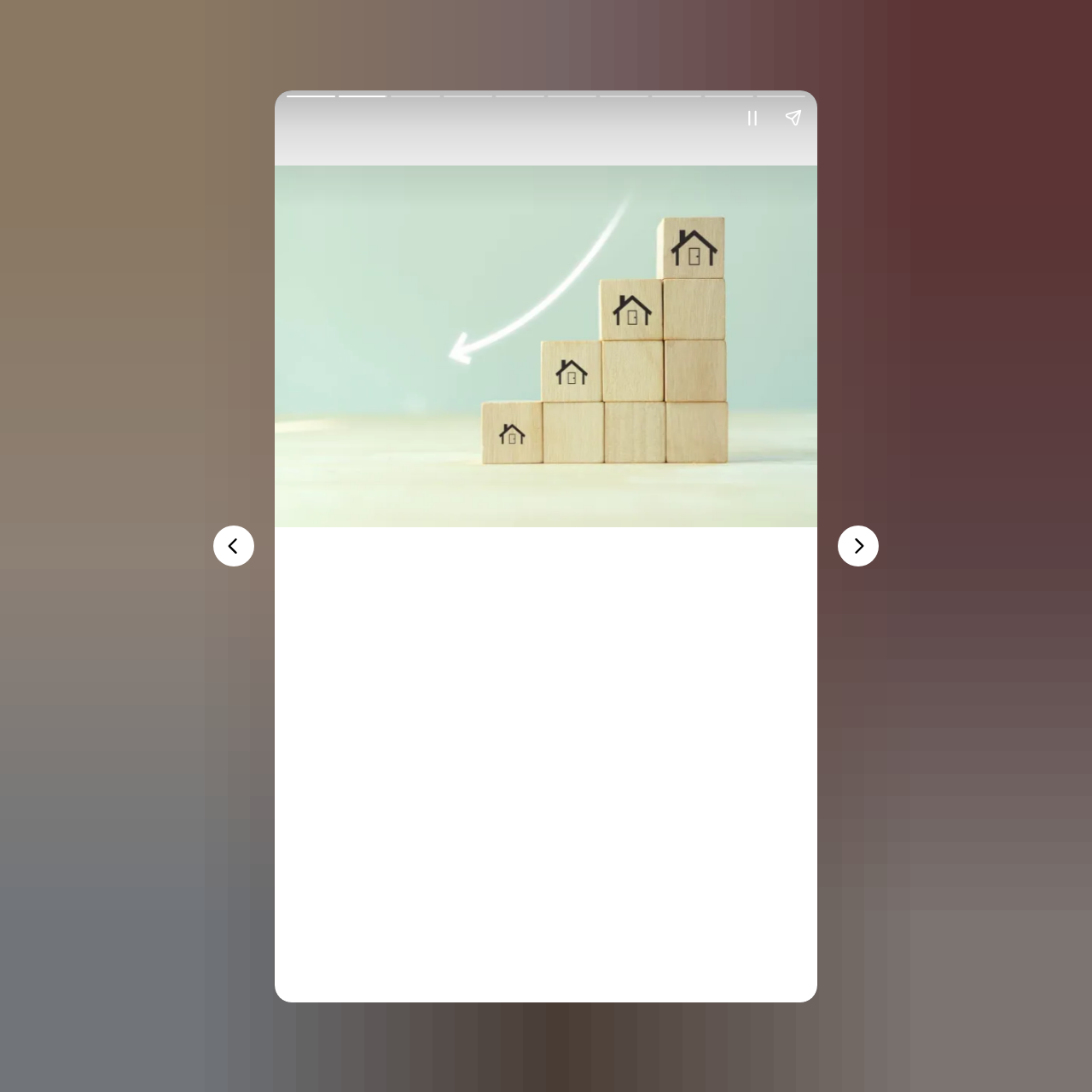Offer an in-depth caption of the entire webpage.

The webpage is about downsizing one's home and life, with a focus on decluttering and retaining only the most important items. At the top of the page, there is a prominent image related to downsizing, taking up a significant portion of the top section. Below the image, there is a heading that provides a brief definition of downsizing, explaining that it's a process of removing clutter and retaining only the essential items.

To the right of the image, there is a "LEARN MORE" link and heading, which appears to be a call-to-action to explore the topic further. The link and heading are positioned relatively close to the top of the page, above the midpoint.

In the top-left corner, there is a canvas element that spans the entire width of the page. Below it, there are two buttons, "Previous page" and "Next page", which are positioned near the middle of the page, suggesting that the content is paginated.

In the top-right corner, there are two more buttons, "Pause story" and "Share story", which are likely related to a story or article on the page. These buttons are positioned above the midpoint of the page.

The overall layout of the page is clean, with a clear hierarchy of elements. The image and headings are prominent, while the buttons and links are positioned in a way that doesn't overwhelm the user.